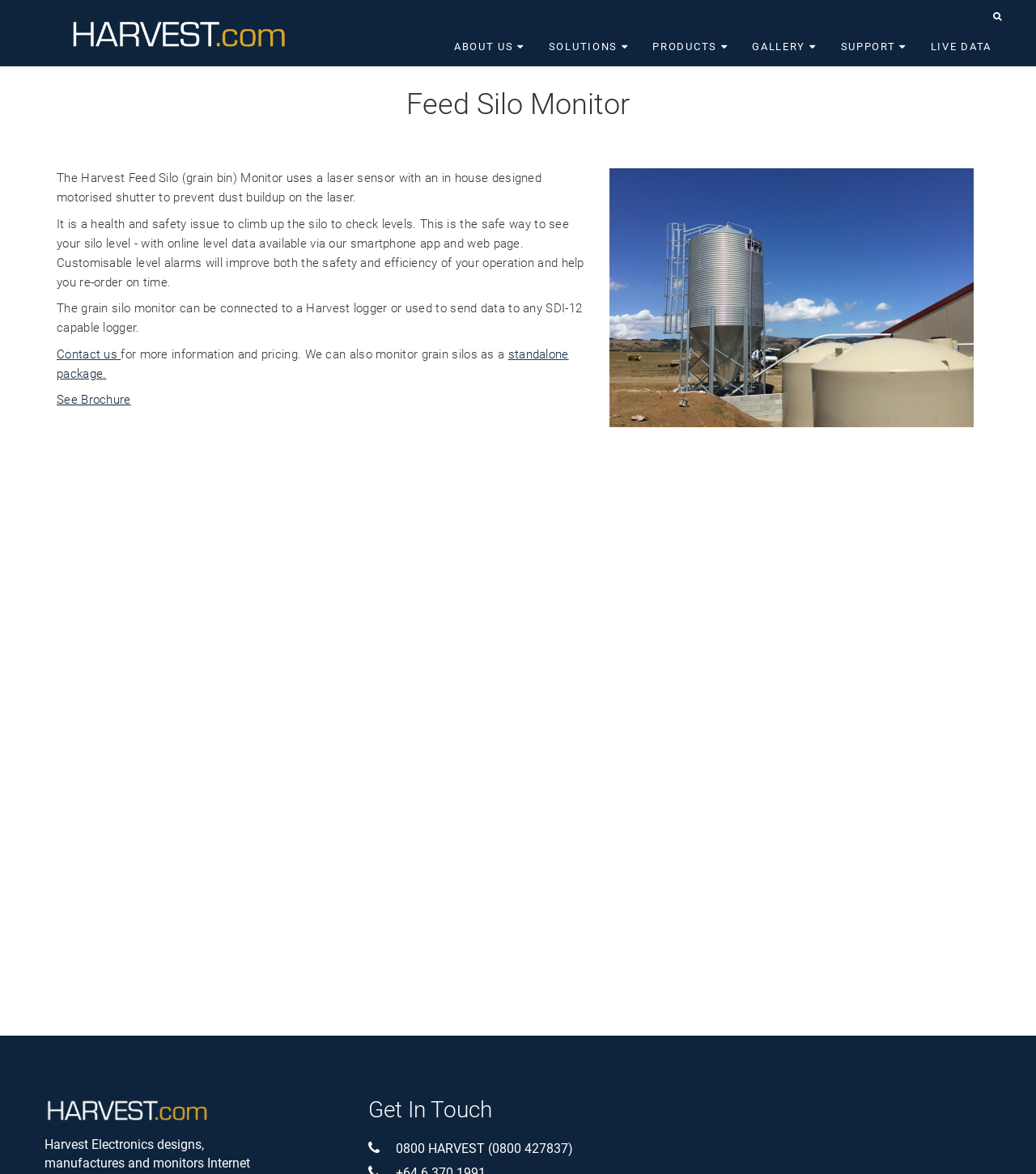Using a single word or phrase, answer the following question: 
How can the grain silo monitor be connected?

To a Harvest logger or SDI-12 capable logger